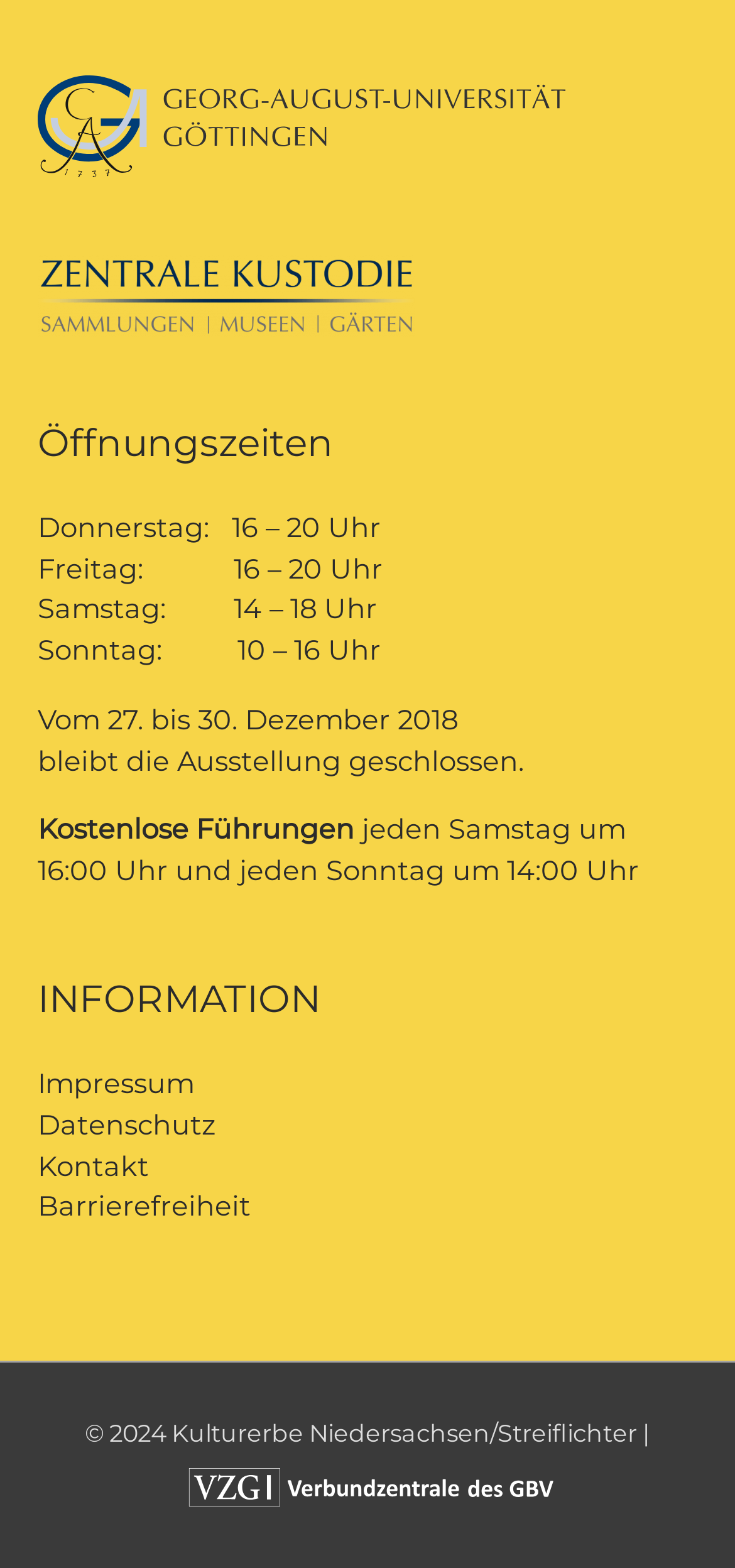Using the provided element description, identify the bounding box coordinates as (top-left x, top-left y, bottom-right x, bottom-right y). Ensure all values are between 0 and 1. Description: © 2024 Kulturerbe Niedersachsen/Streiflichter |

[0.115, 0.905, 0.885, 0.923]